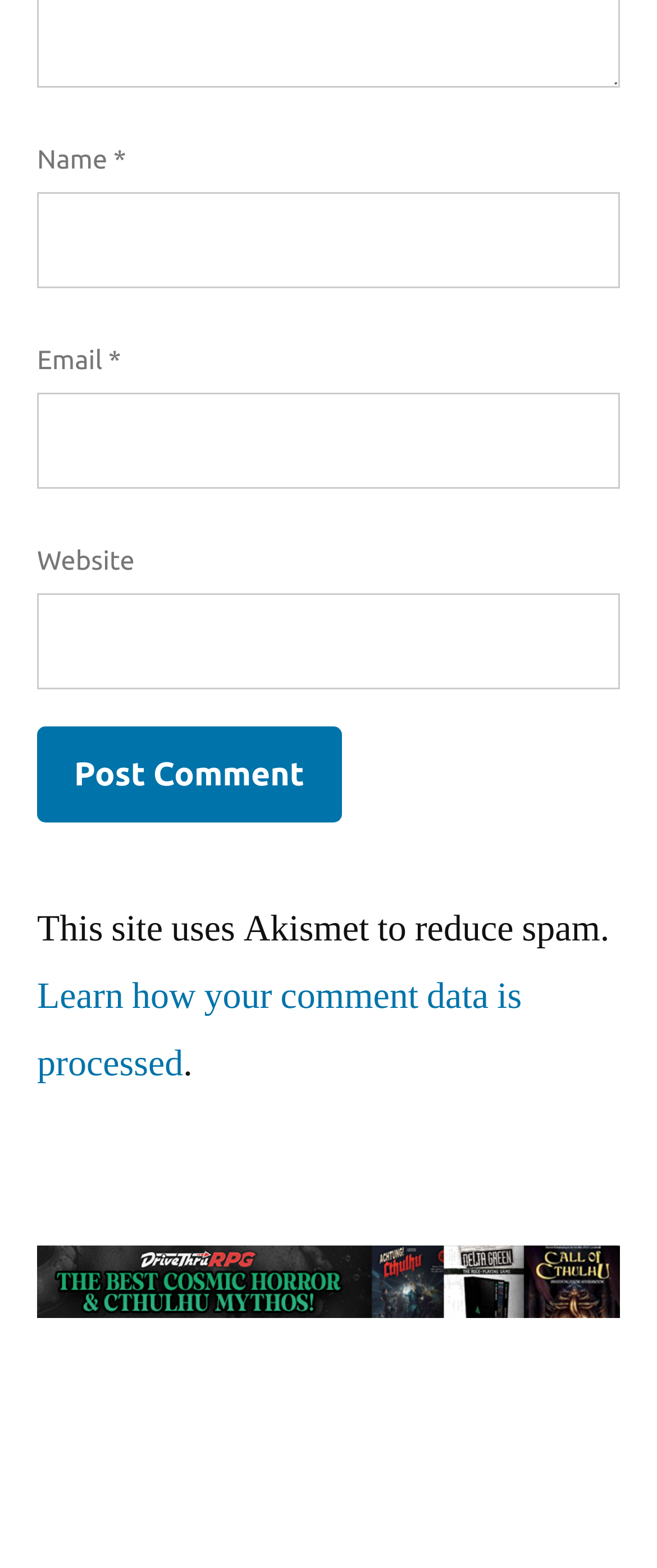Could you indicate the bounding box coordinates of the region to click in order to complete this instruction: "Learn how your comment data is processed".

[0.056, 0.62, 0.794, 0.693]